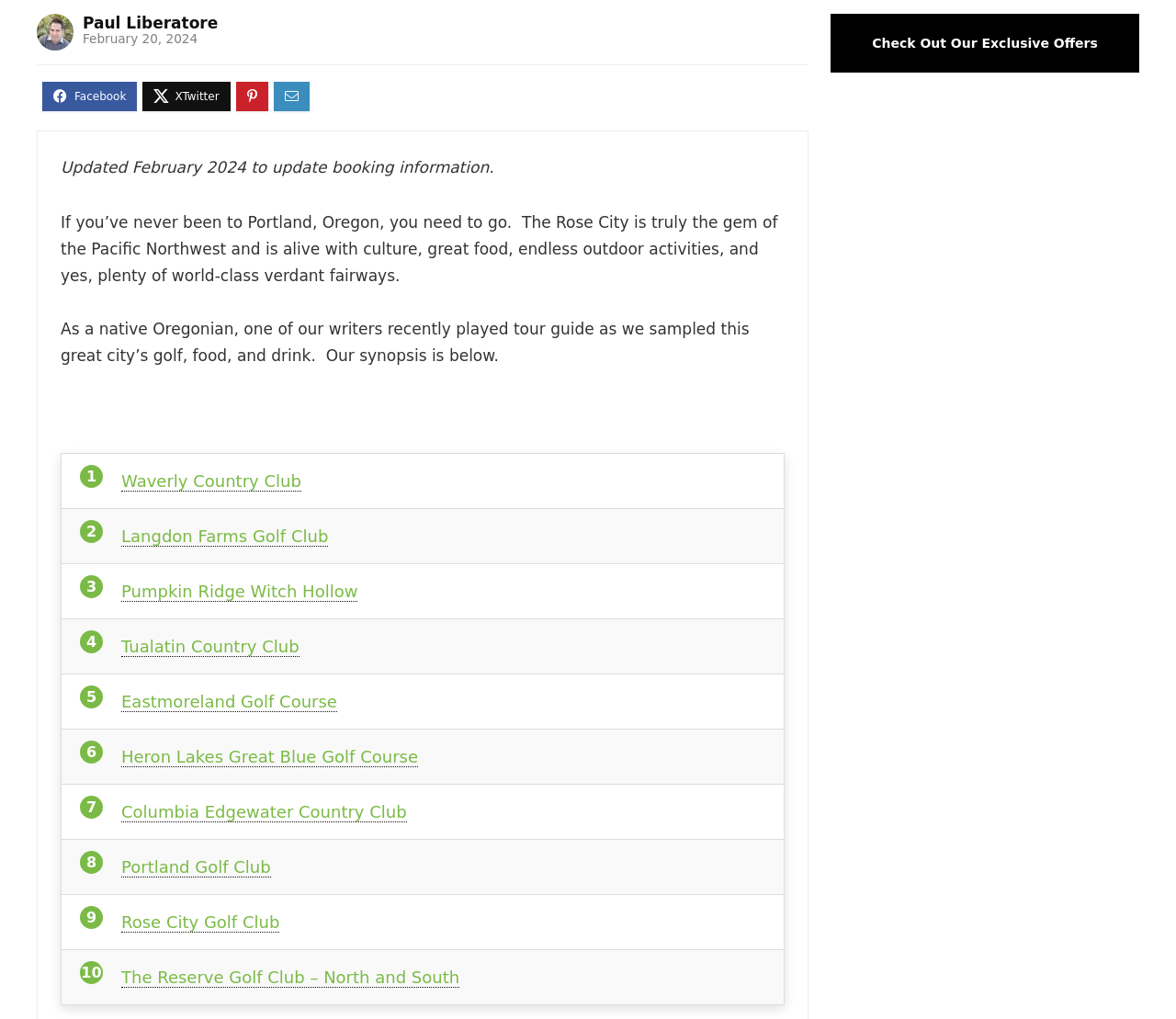Identify the bounding box coordinates for the UI element described as: "parent_node: Paul Liberatore".

[0.031, 0.014, 0.062, 0.05]